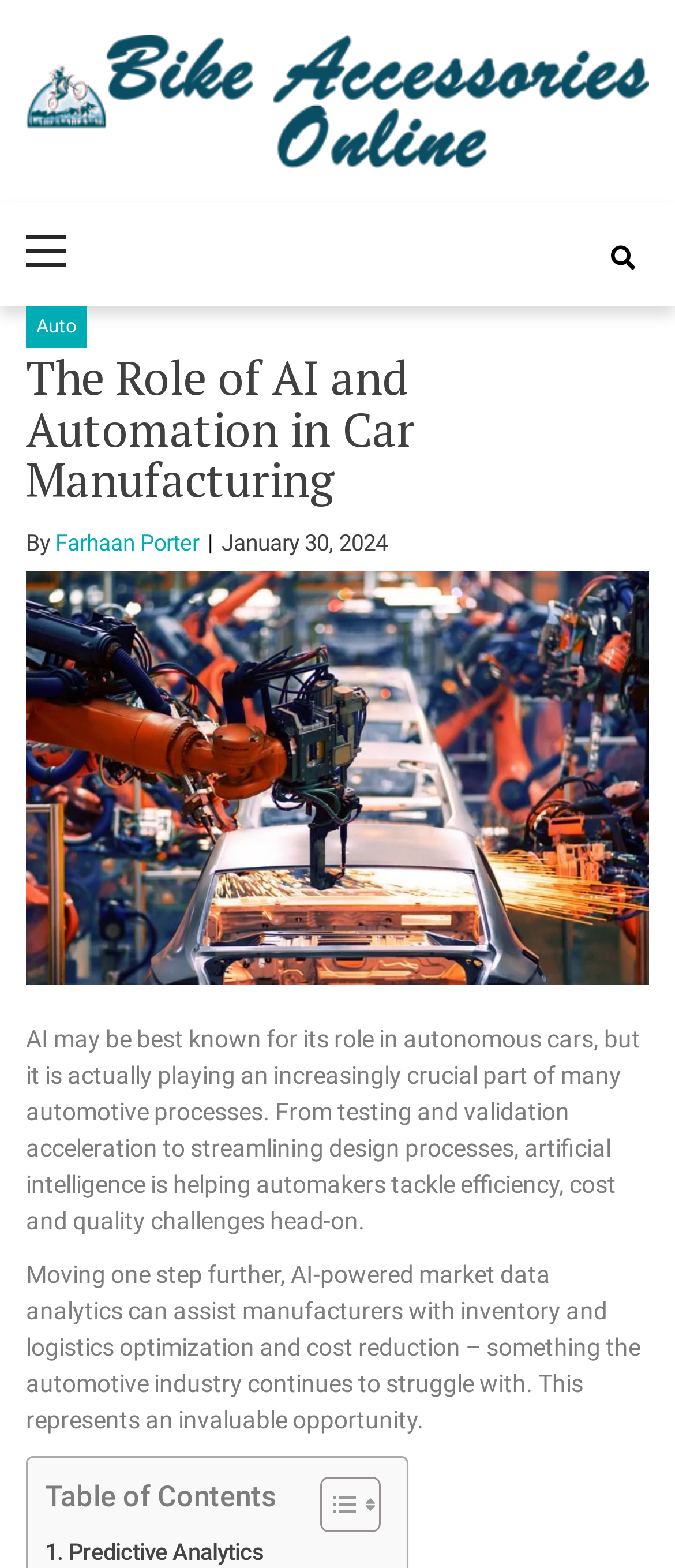What is the author of the article?
Answer the question with detailed information derived from the image.

The author of the article can be found by looking at the section below the main heading, where it says 'By' followed by the author's name, which is Farhaan Porter.